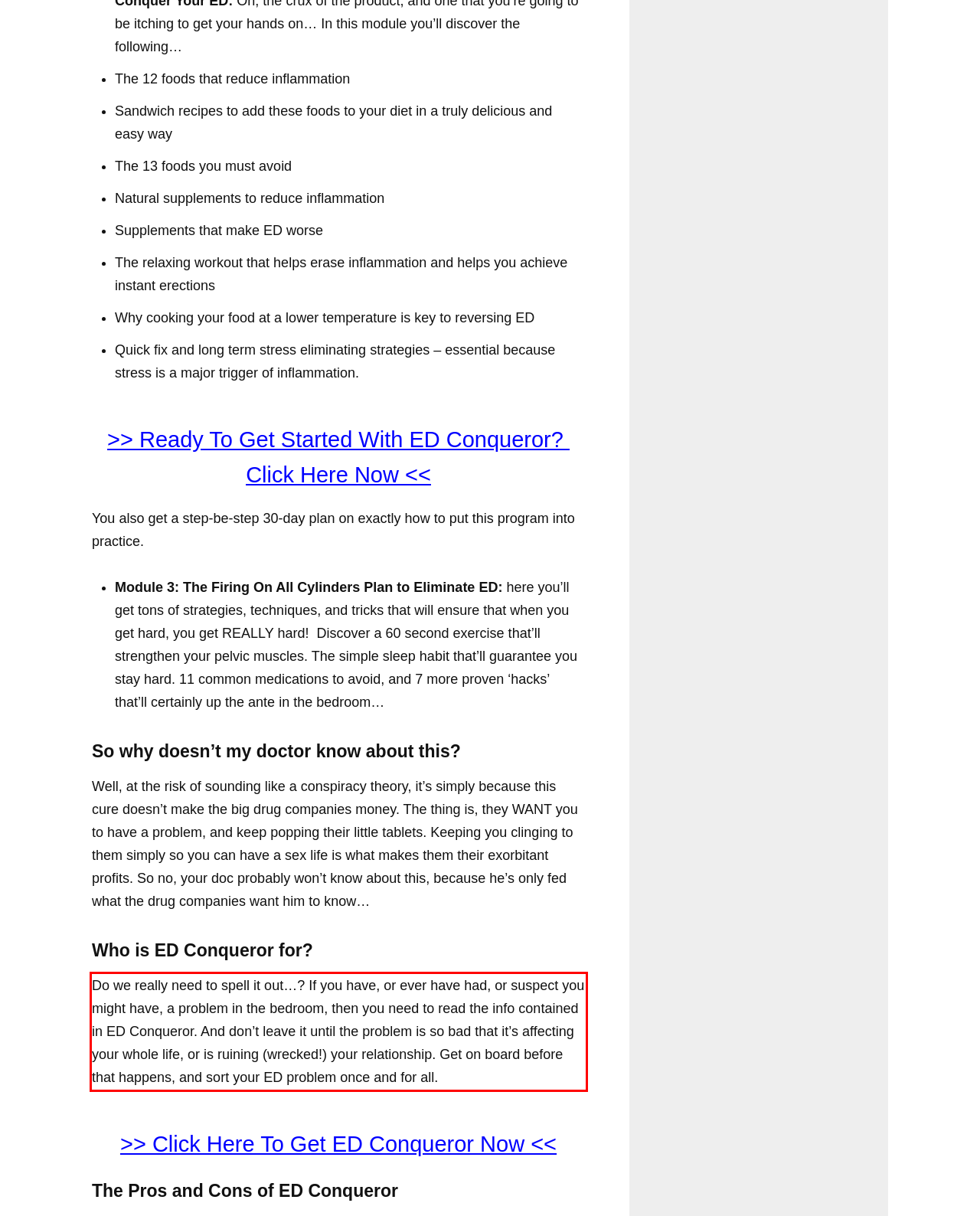You are given a screenshot with a red rectangle. Identify and extract the text within this red bounding box using OCR.

Do we really need to spell it out…? If you have, or ever have had, or suspect you might have, a problem in the bedroom, then you need to read the info contained in ED Conqueror. And don’t leave it until the problem is so bad that it’s affecting your whole life, or is ruining (wrecked!) your relationship. Get on board before that happens, and sort your ED problem once and for all.